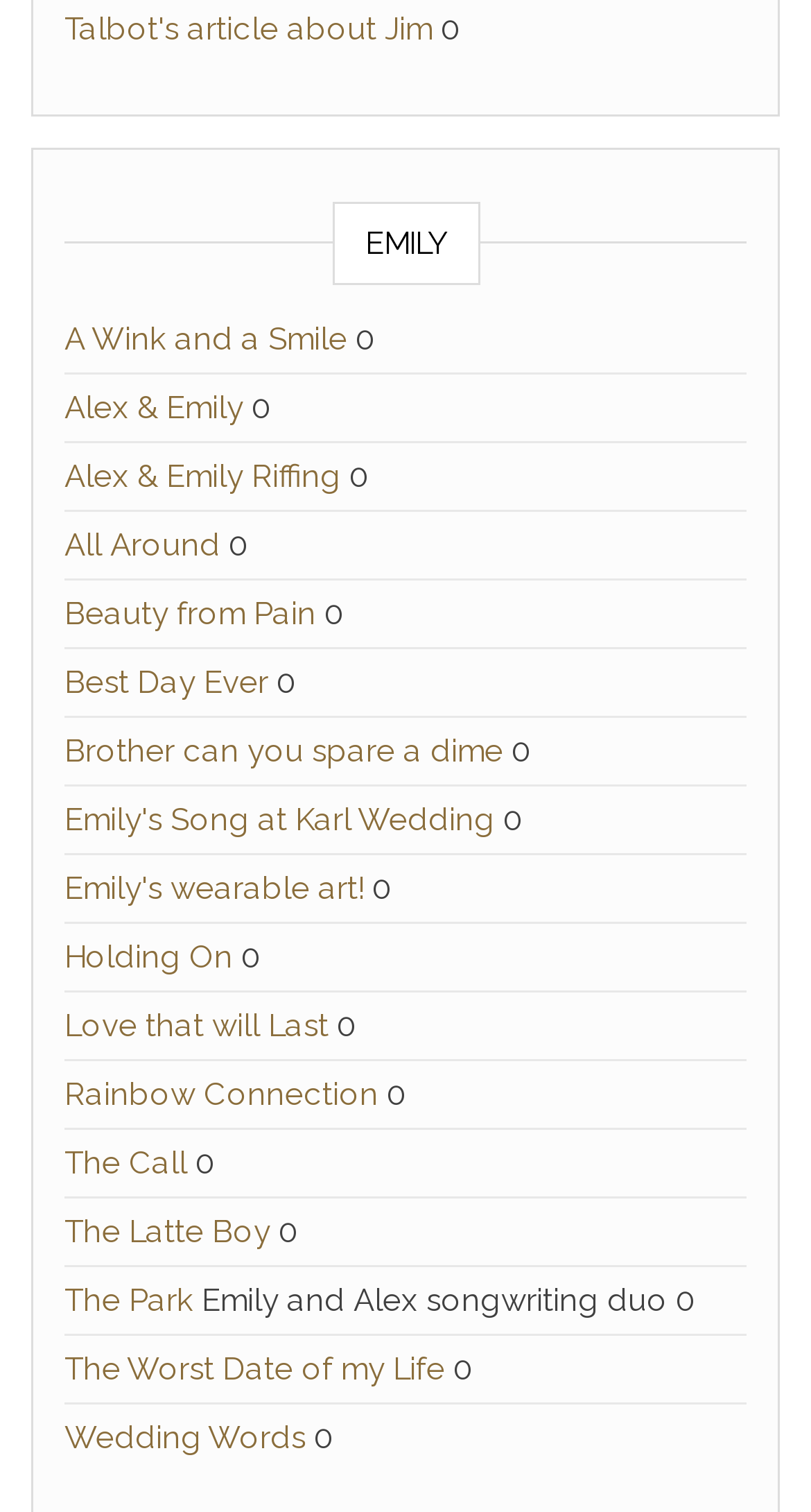Find the bounding box coordinates for the UI element that matches this description: "Alex & Emily".

[0.079, 0.258, 0.3, 0.283]